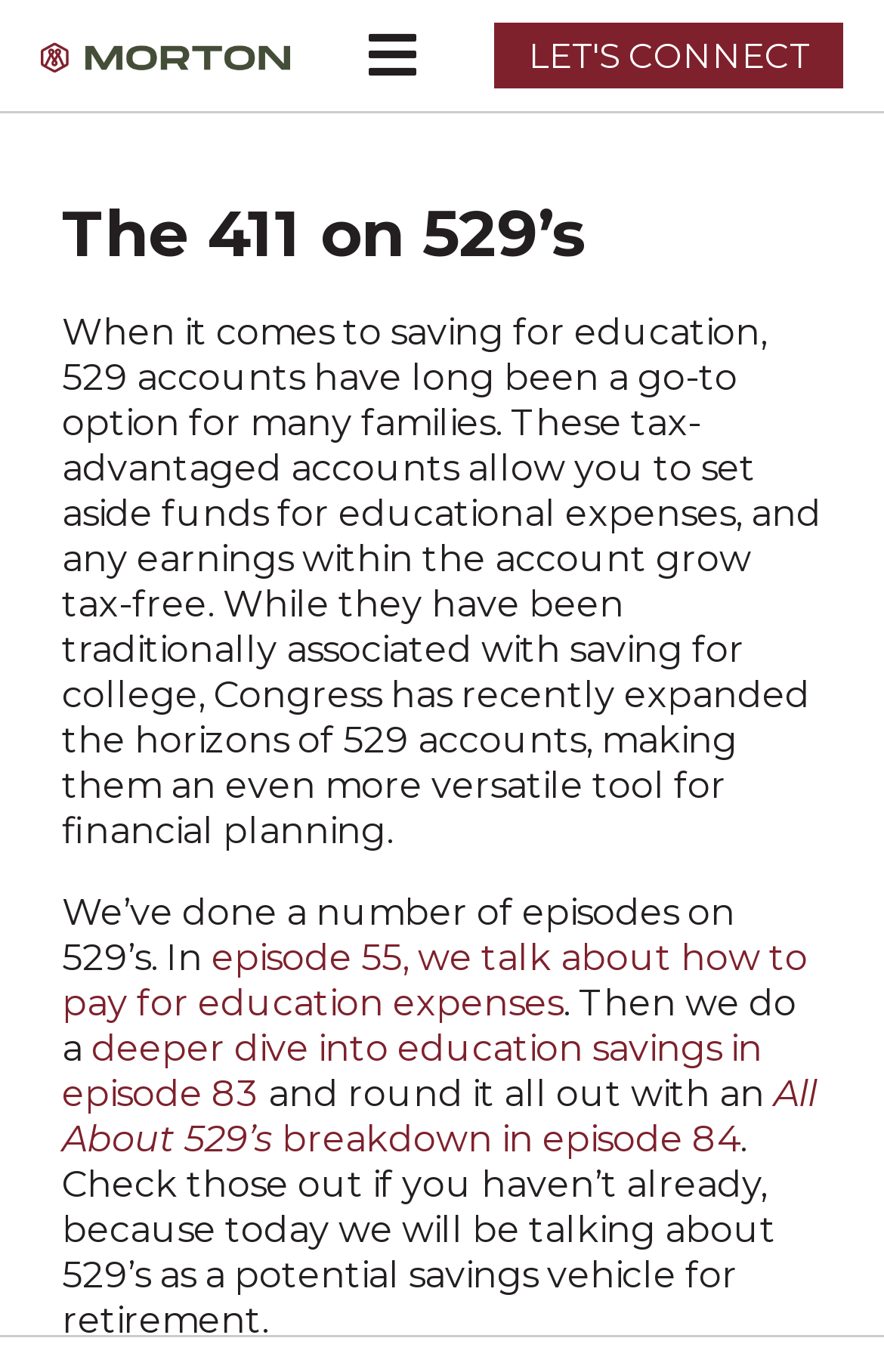Determine the bounding box coordinates of the UI element described below. Use the format (top-left x, top-left y, bottom-right x, bottom-right y) with floating point numbers between 0 and 1: let's connect

[0.559, 0.017, 0.954, 0.064]